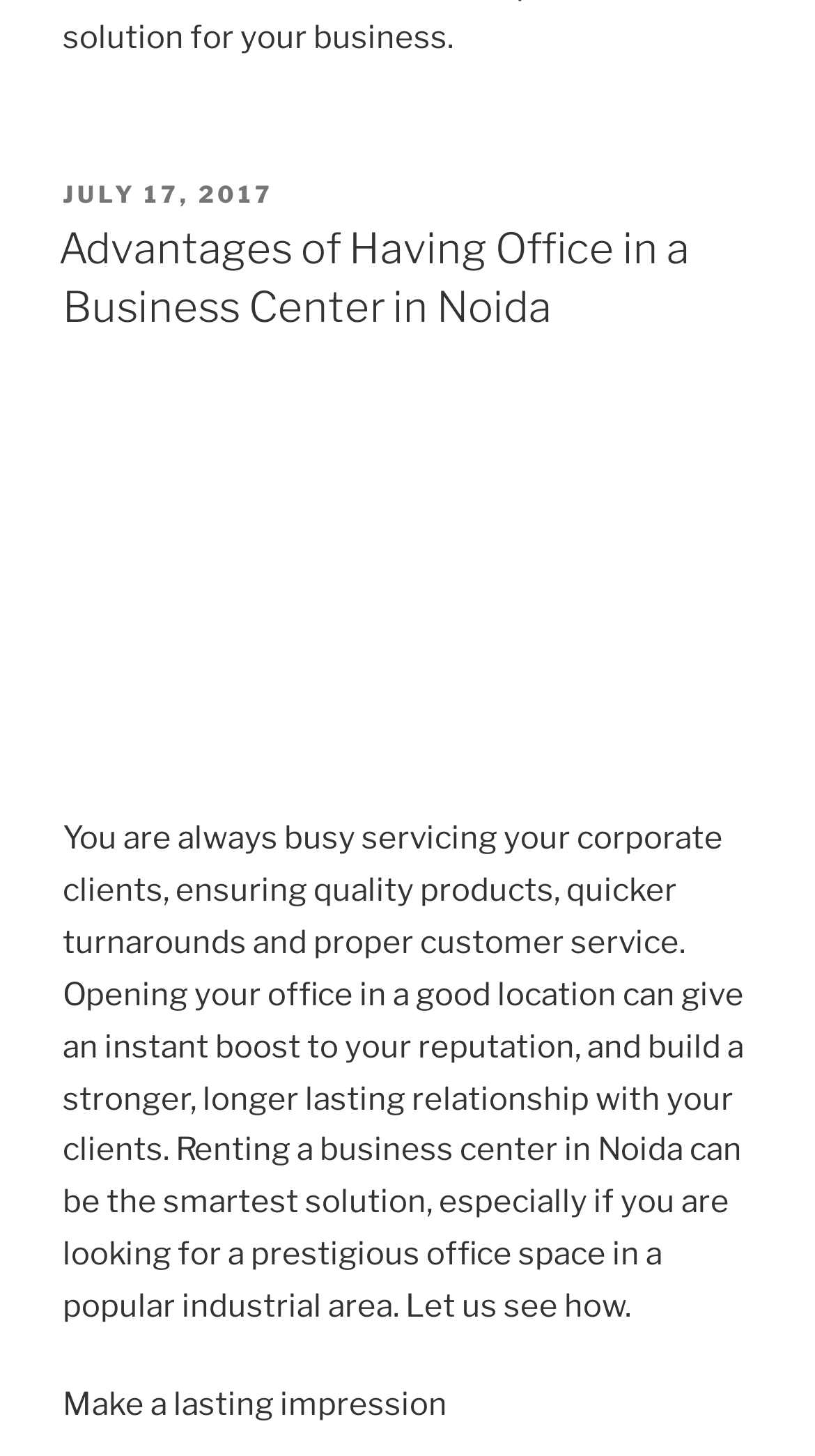Give the bounding box coordinates for the element described as: "July 17, 2017".

[0.077, 0.123, 0.336, 0.143]